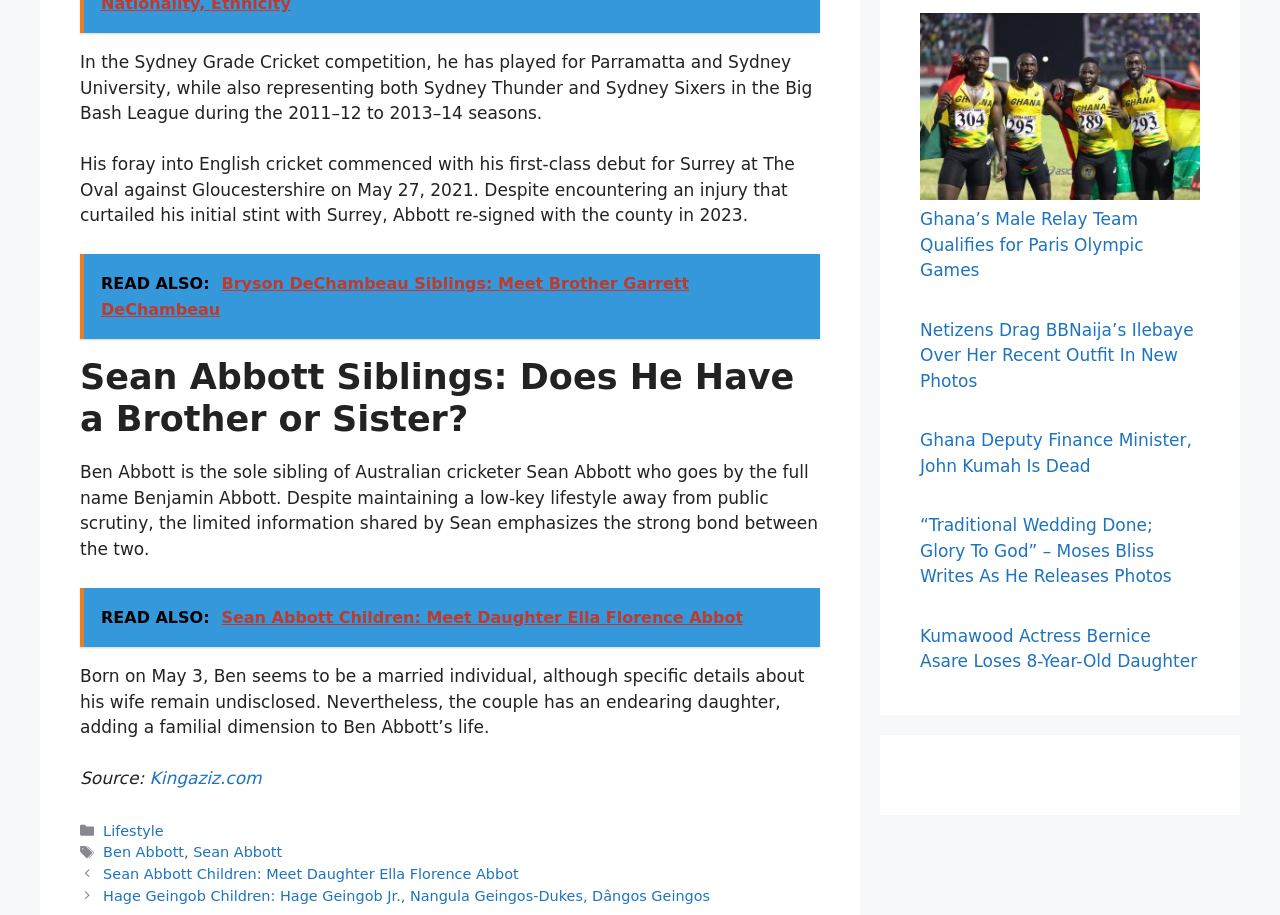Pinpoint the bounding box coordinates of the element that must be clicked to accomplish the following instruction: "Check out the article about Sean Abbott's children". The coordinates should be in the format of four float numbers between 0 and 1, i.e., [left, top, right, bottom].

[0.062, 0.643, 0.641, 0.708]